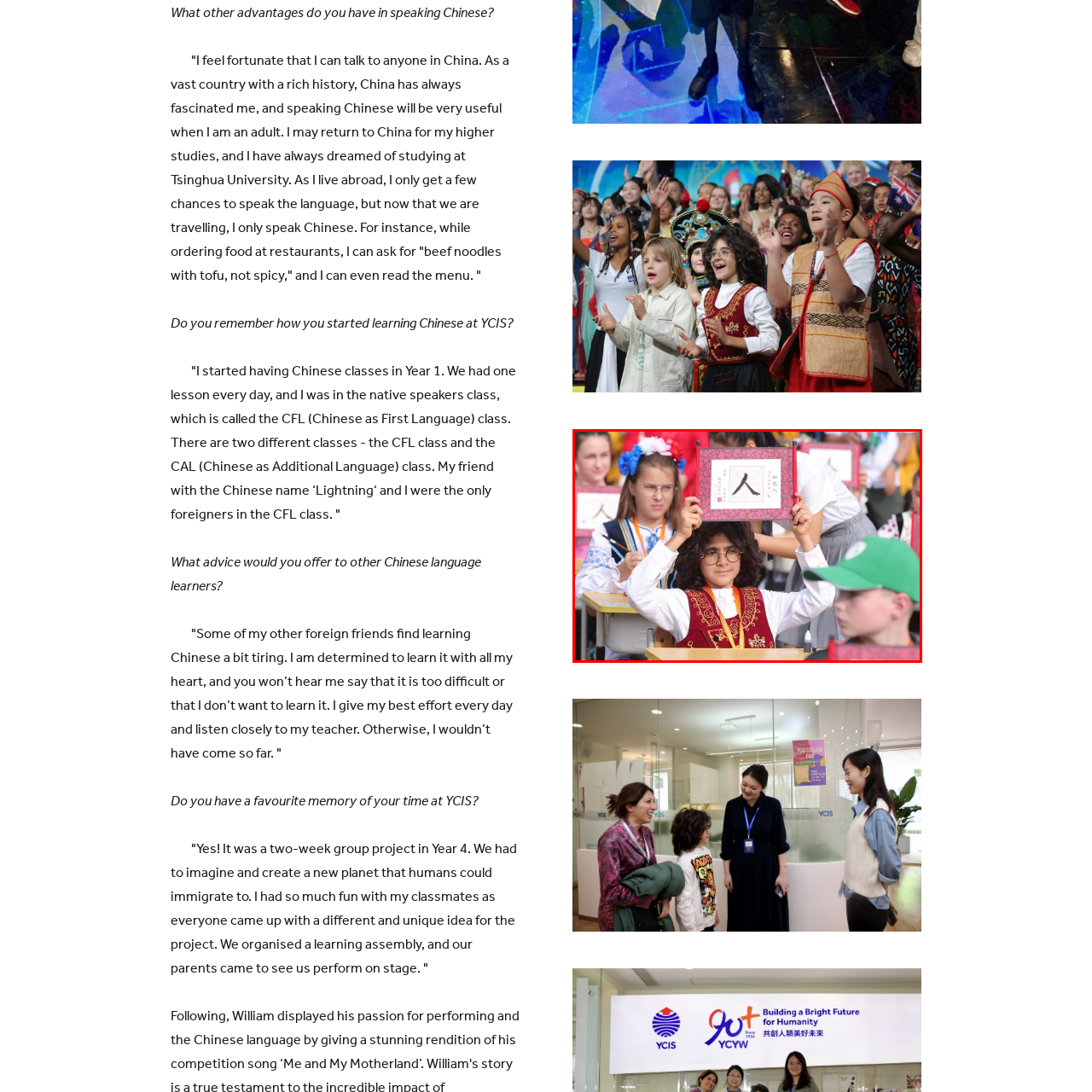Look at the image within the red outlined box, What is the significance of the boy's costume? Provide a one-word or brief phrase answer.

Cultural heritage